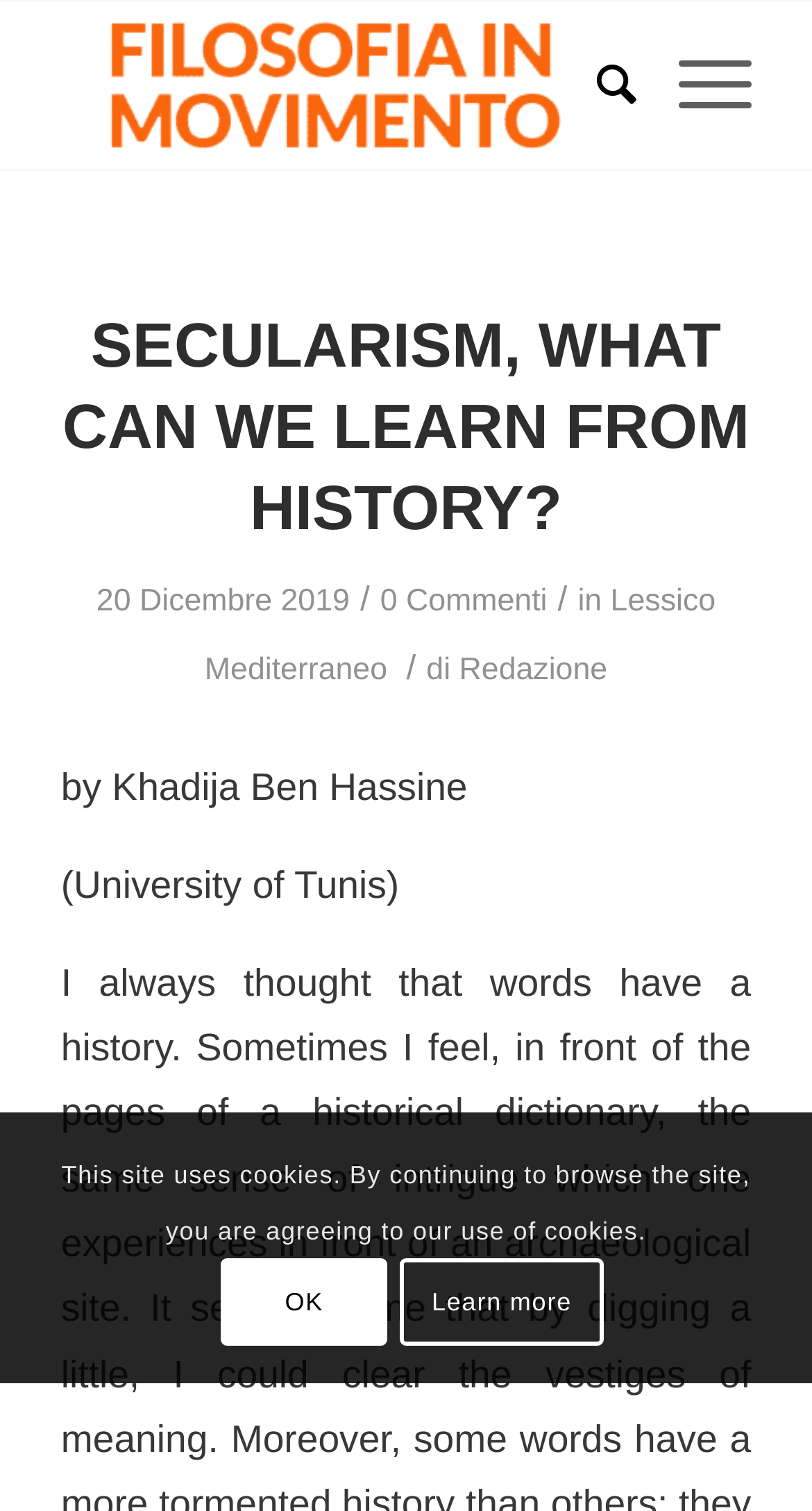What is the date of the article?
Give a detailed explanation using the information visible in the image.

I found the date of the article by looking at the time element in the header section, which contains the static text '20 Dicembre 2019'.